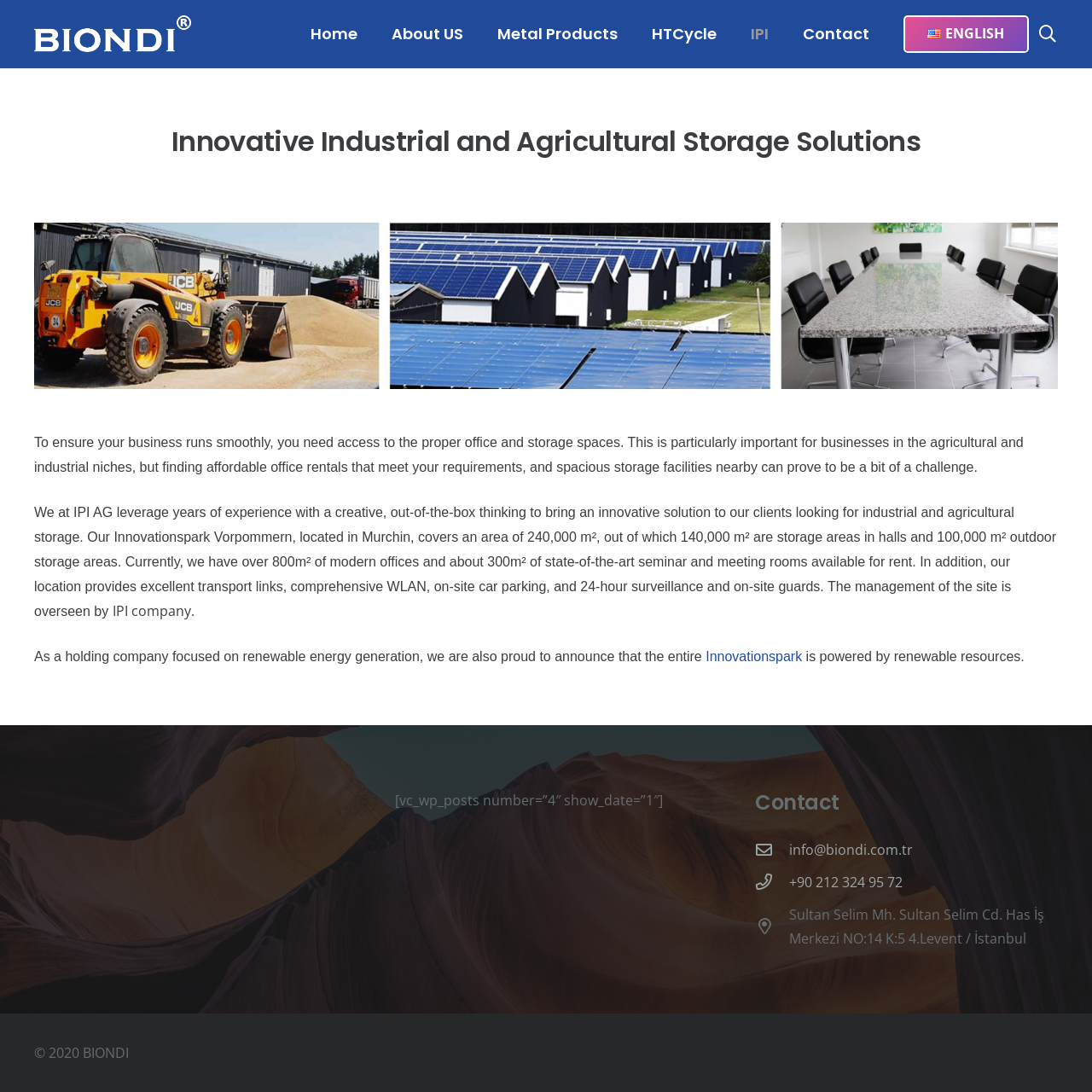Answer the following query with a single word or phrase:
What type of solutions does IPI AG provide?

Industrial and agricultural storage